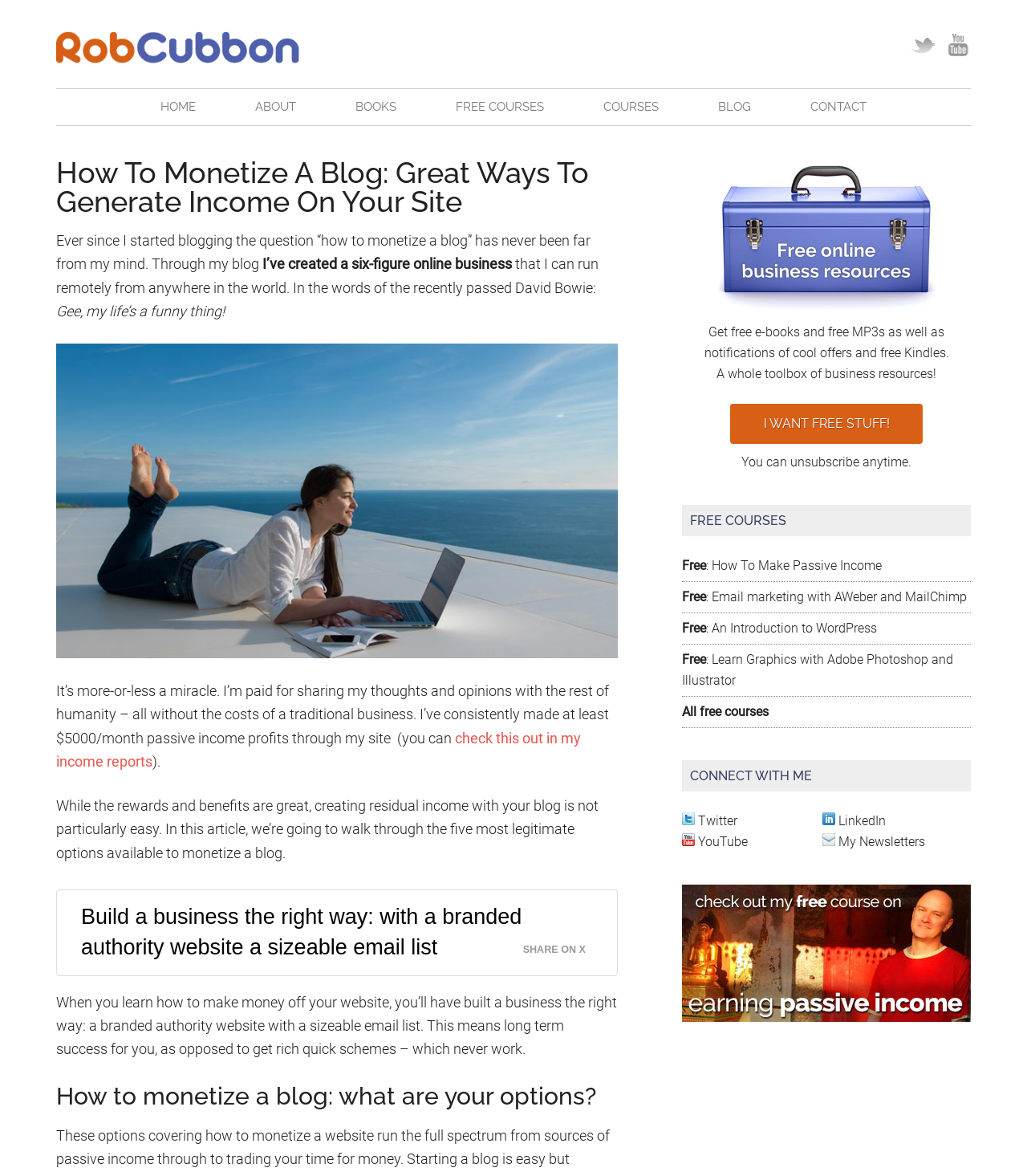Answer the question below using just one word or a short phrase: 
What is the image on the webpage about?

Lady with laptop by the sea